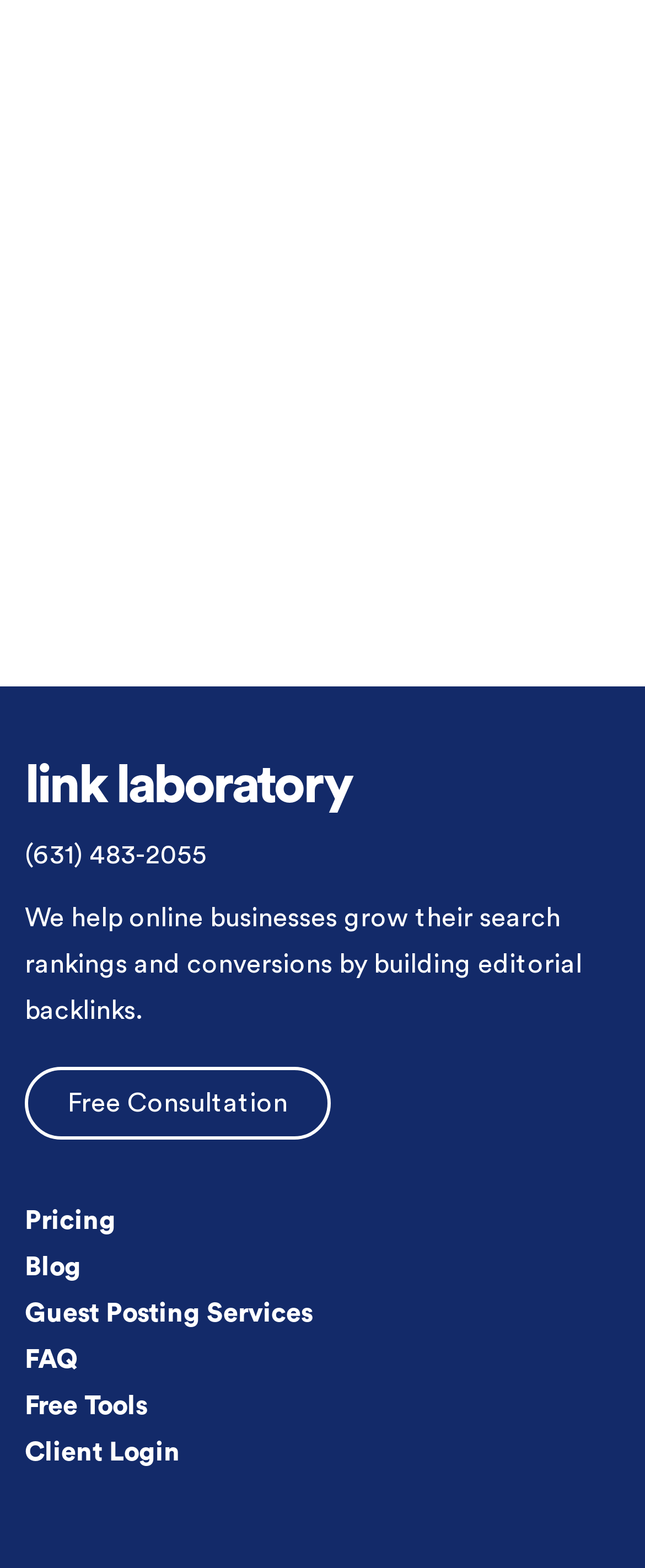Identify the bounding box coordinates of the area that should be clicked in order to complete the given instruction: "Read the blog". The bounding box coordinates should be four float numbers between 0 and 1, i.e., [left, top, right, bottom].

[0.038, 0.799, 0.126, 0.816]